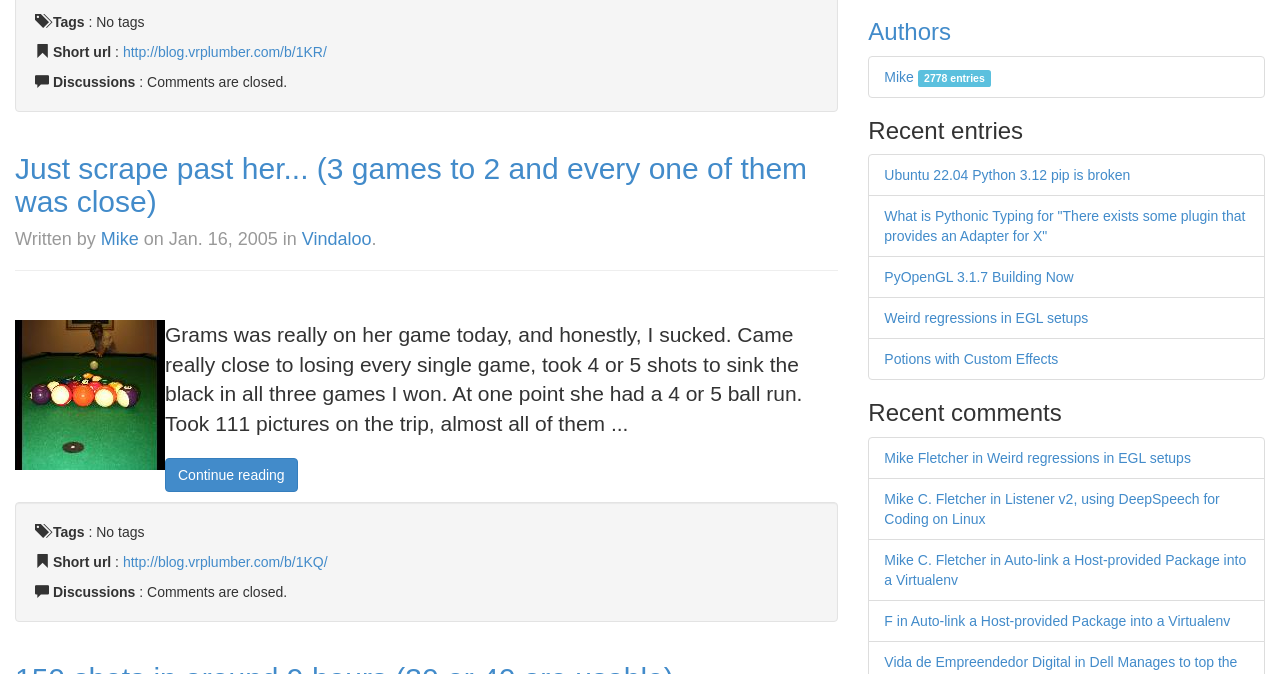Determine the bounding box coordinates for the UI element matching this description: "Weird regressions in EGL setups".

[0.691, 0.46, 0.85, 0.484]